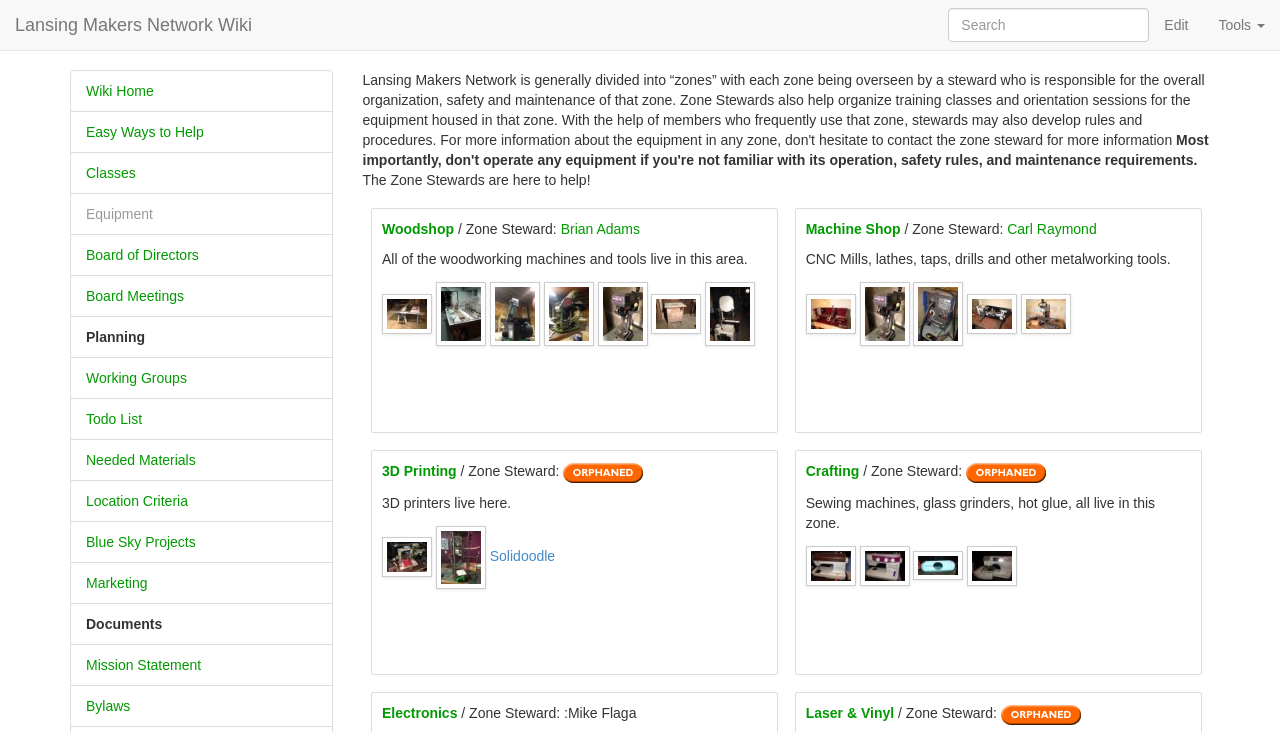Kindly determine the bounding box coordinates for the area that needs to be clicked to execute this instruction: "Explore the 3D Printing zone".

[0.298, 0.633, 0.357, 0.655]